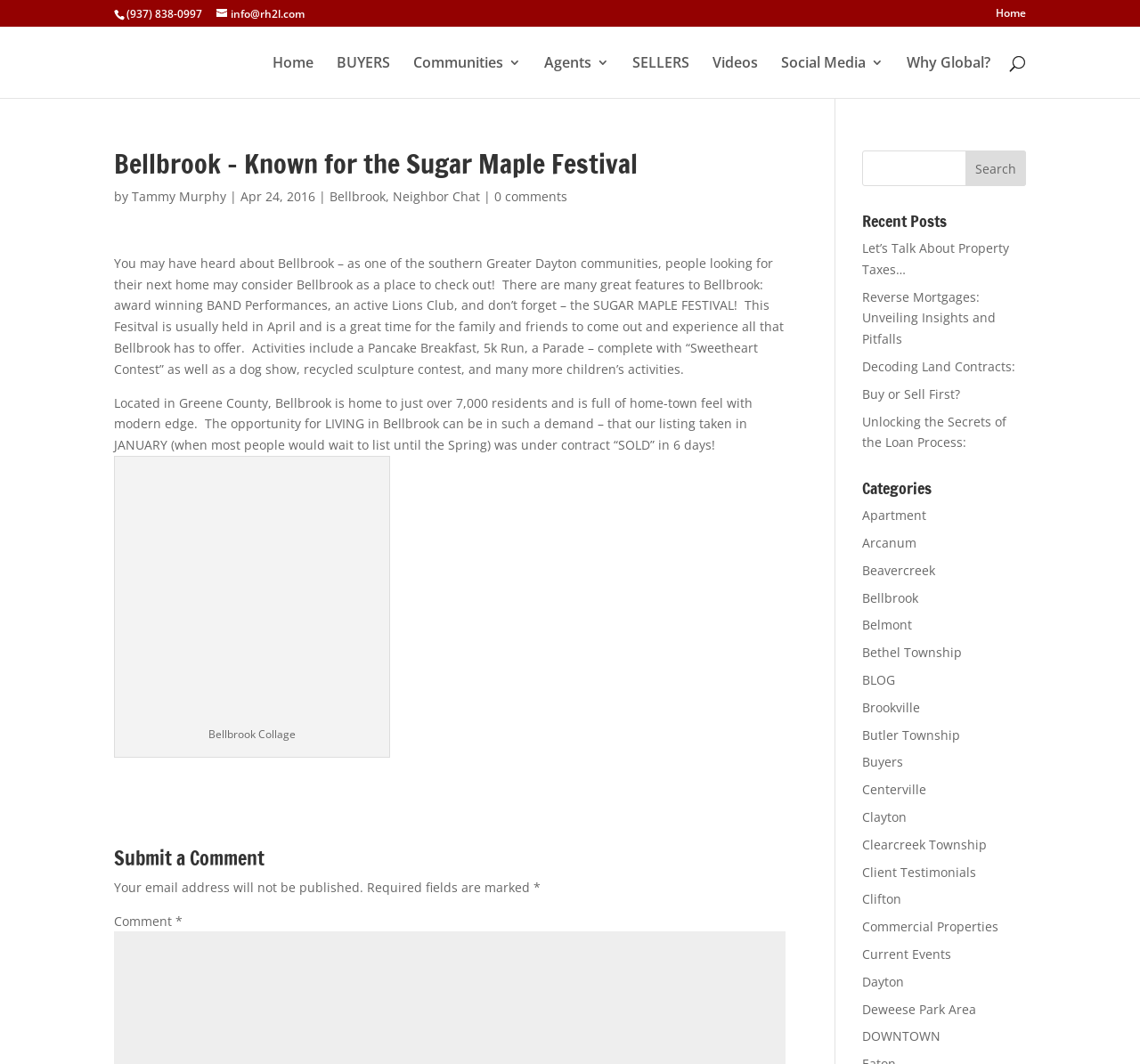What is the name of the author of the webpage content?
Using the picture, provide a one-word or short phrase answer.

Tammy Murphy